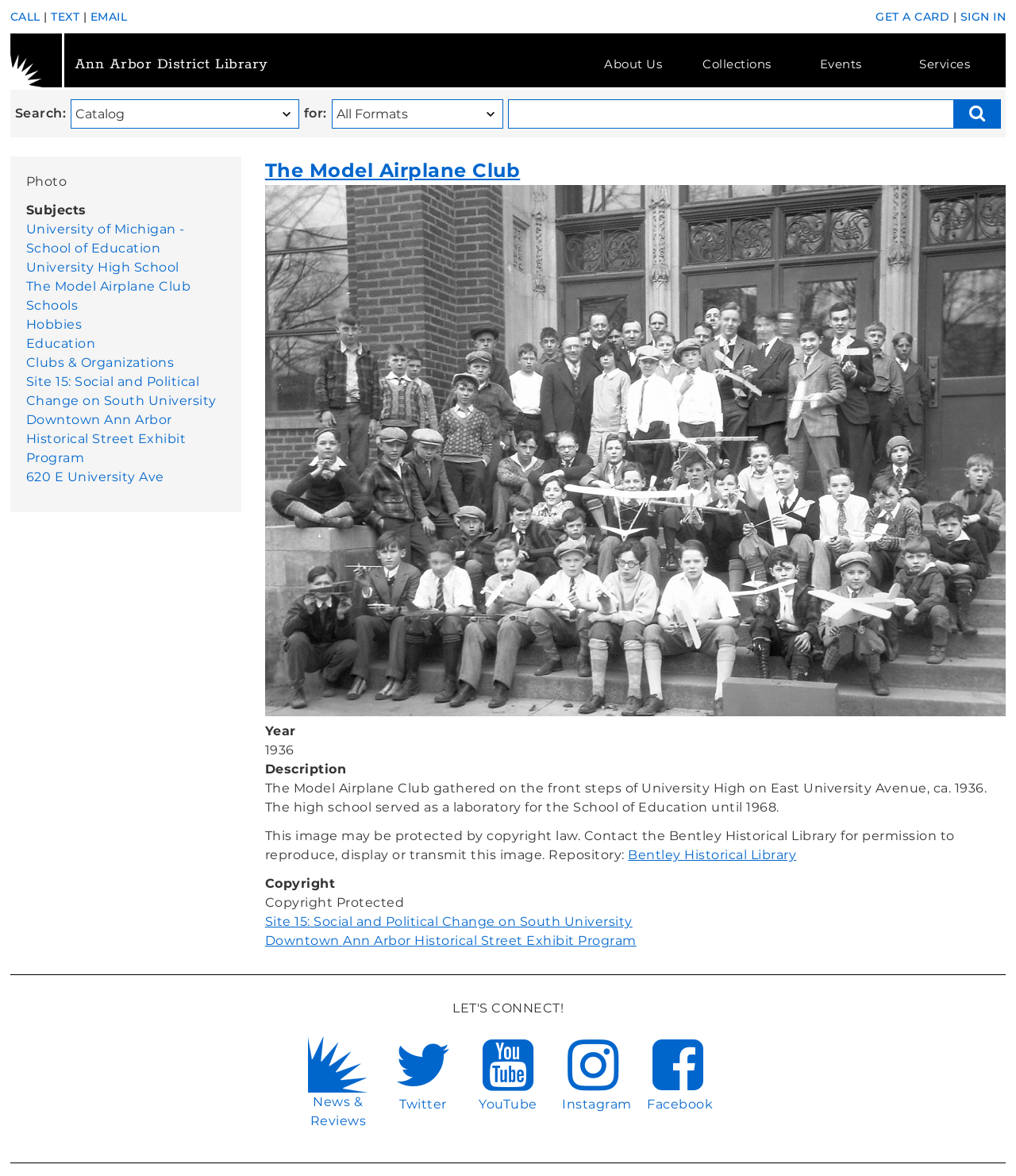Determine the bounding box coordinates for the clickable element to execute this instruction: "Get a library card". Provide the coordinates as four float numbers between 0 and 1, i.e., [left, top, right, bottom].

[0.862, 0.008, 0.935, 0.02]